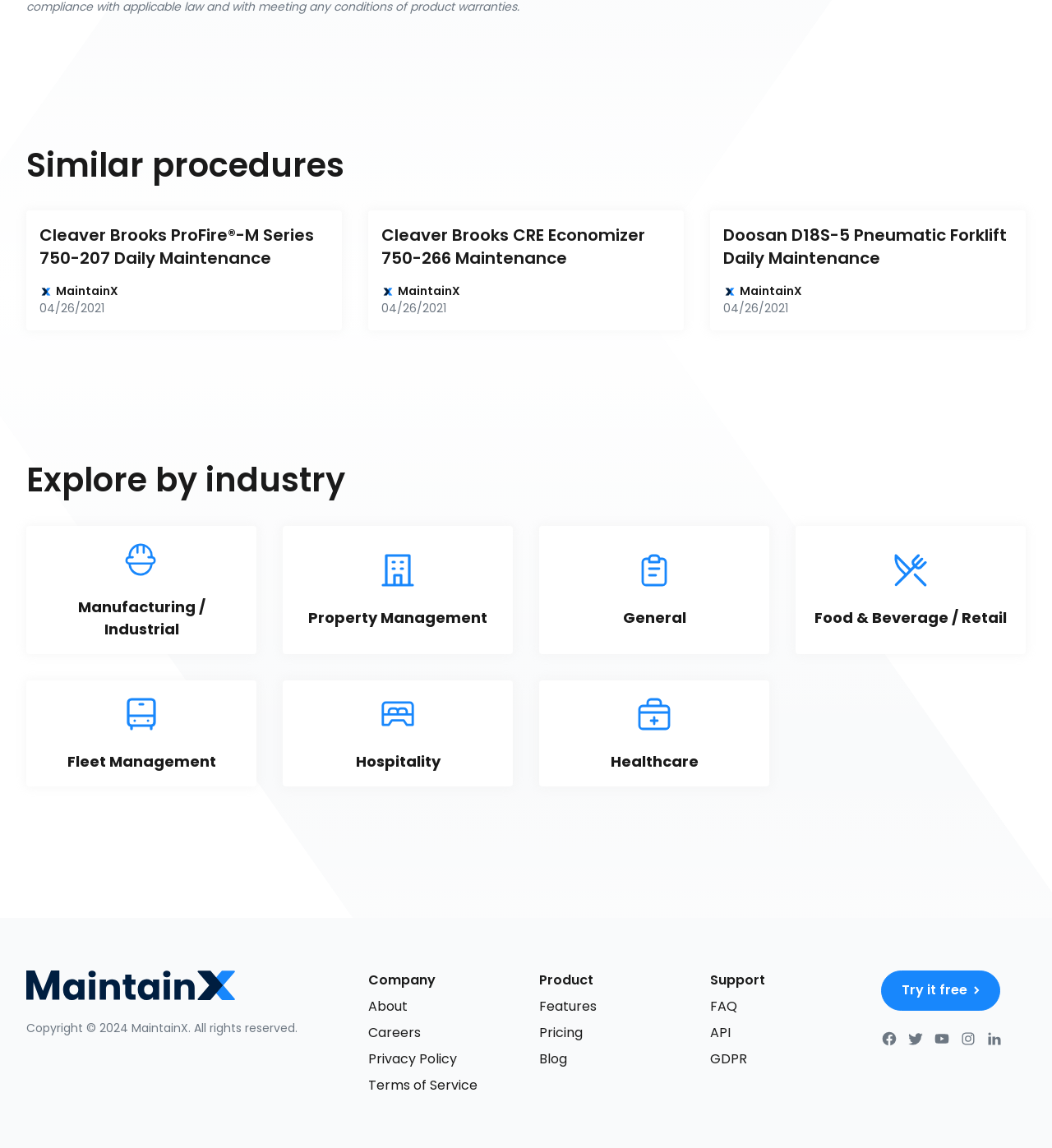Please provide the bounding box coordinates for the element that needs to be clicked to perform the following instruction: "Check the 'FAQ' section". The coordinates should be given as four float numbers between 0 and 1, i.e., [left, top, right, bottom].

[0.675, 0.868, 0.701, 0.885]